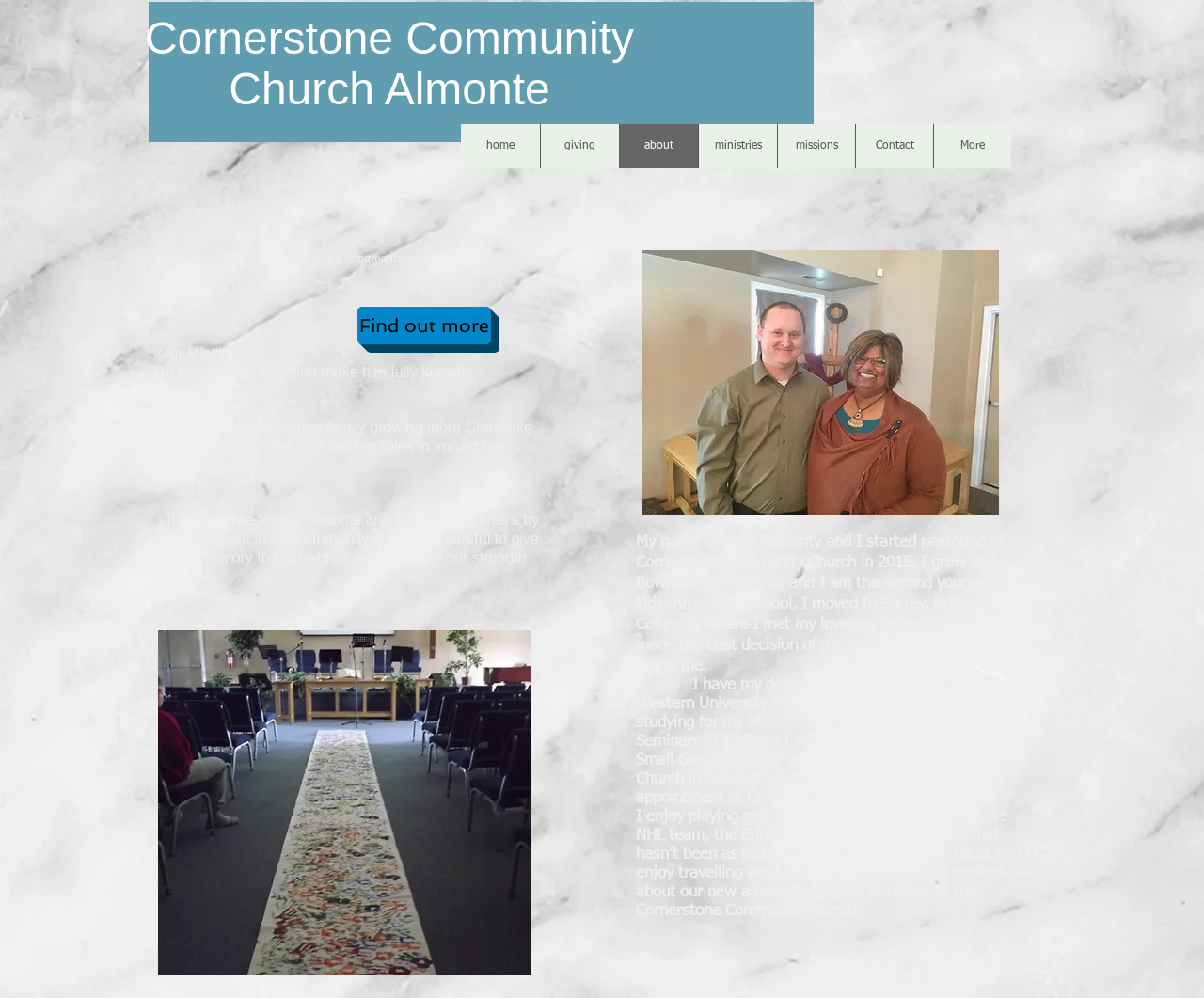Please determine the bounding box coordinates for the element that should be clicked to follow these instructions: "View the EVENTS PAGE".

[0.719, 0.117, 0.882, 0.174]